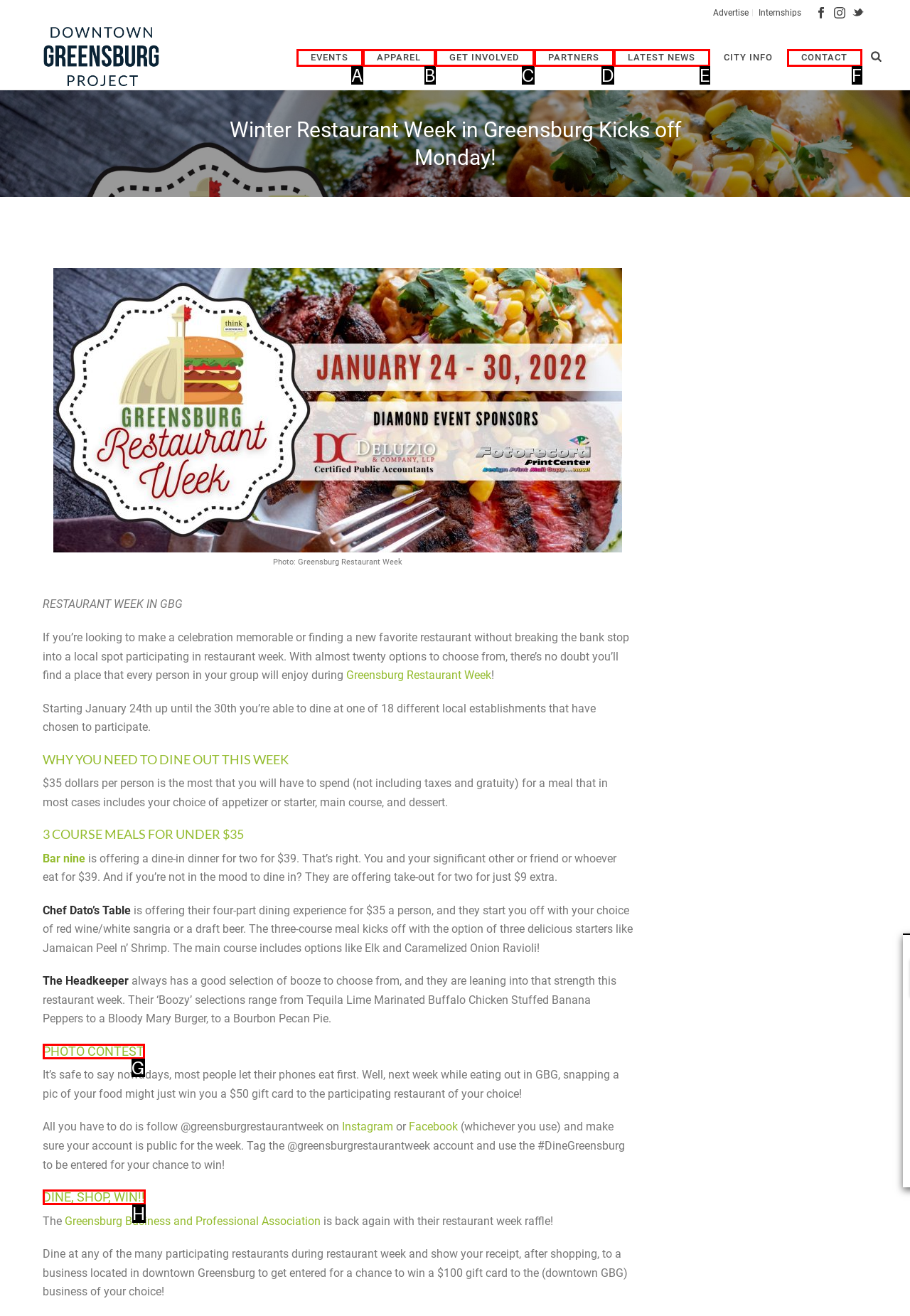Choose the HTML element that aligns with the description: DINE, SHOP, WIN!!. Indicate your choice by stating the letter.

H